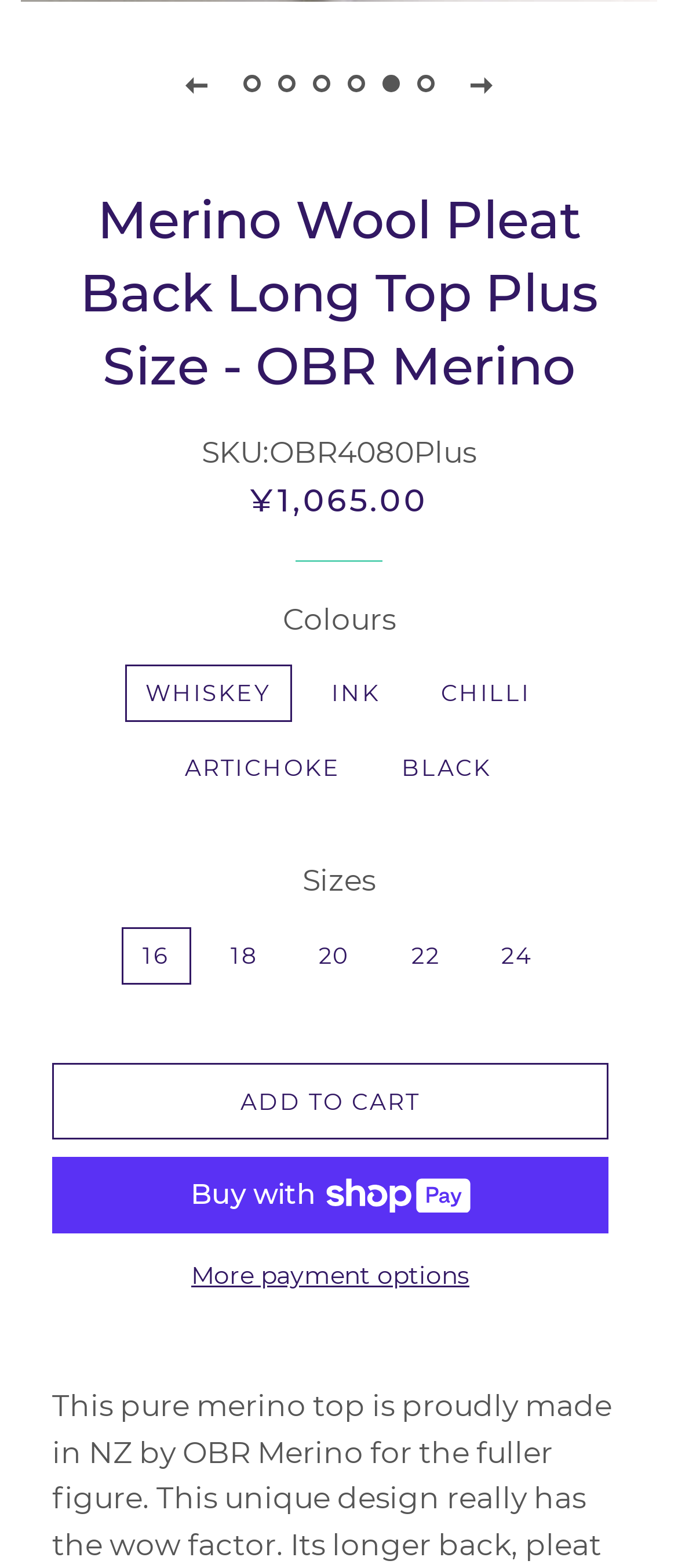What is the default selected color?
Refer to the image and provide a one-word or short phrase answer.

WHISKEY